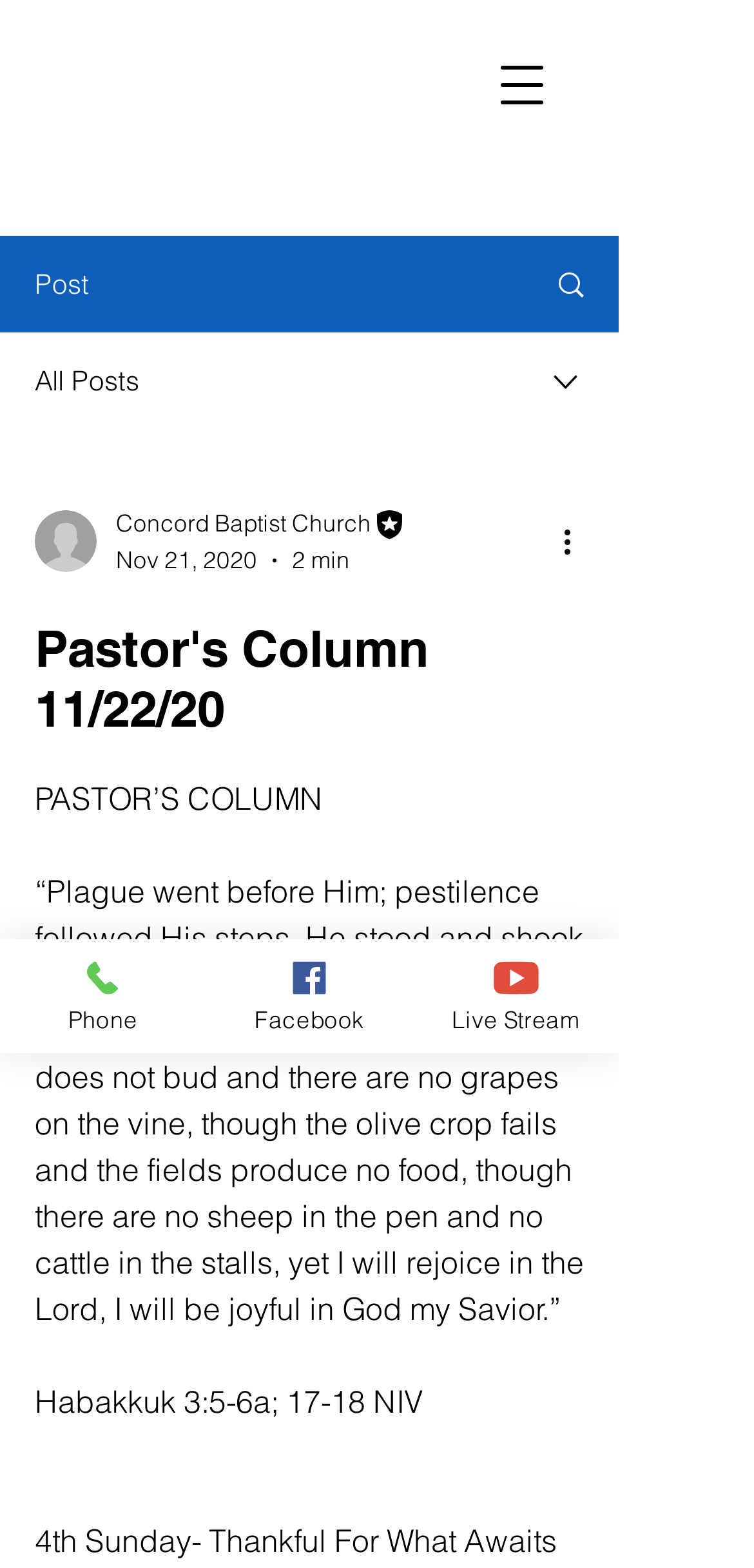Locate the UI element described as follows: "aria-label="Open navigation menu"". Return the bounding box coordinates as four float numbers between 0 and 1 in the order [left, top, right, bottom].

[0.641, 0.03, 0.744, 0.079]